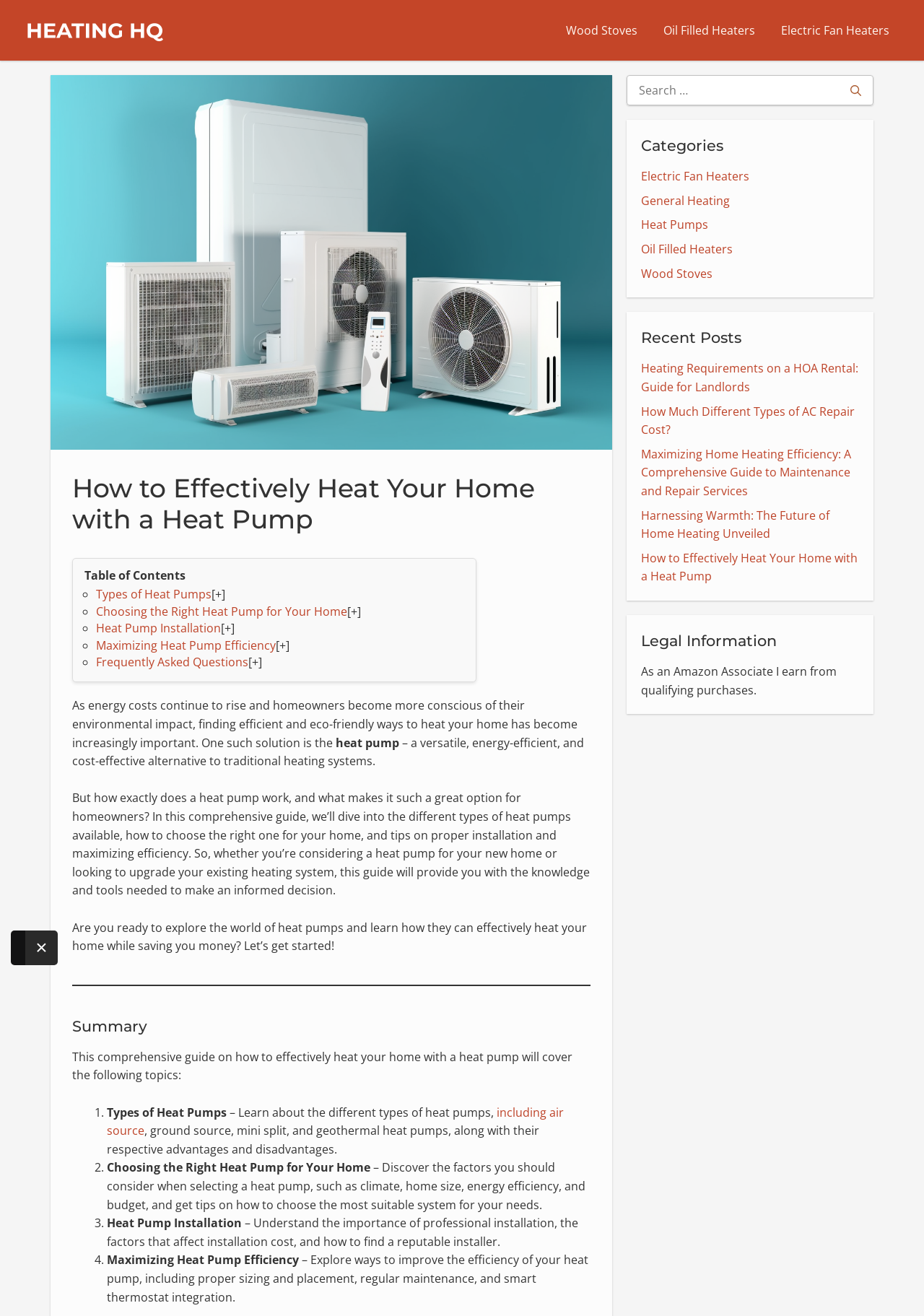Highlight the bounding box coordinates of the region I should click on to meet the following instruction: "Click on the 'Home Heating HQ' link".

[0.023, 0.016, 0.18, 0.028]